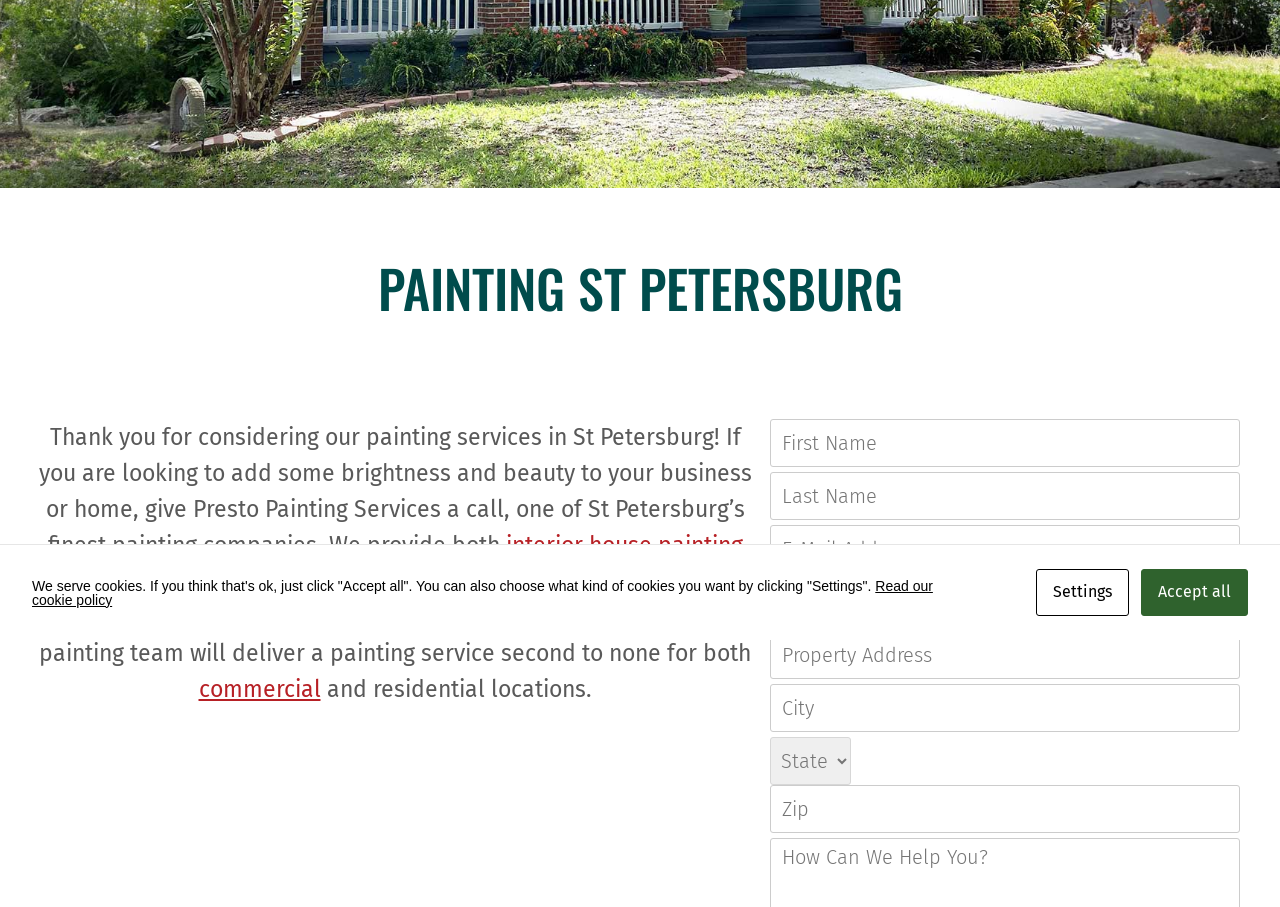Specify the bounding box coordinates (top-left x, top-left y, bottom-right x, bottom-right y) of the UI element in the screenshot that matches this description: Read our cookie policy

[0.025, 0.637, 0.729, 0.67]